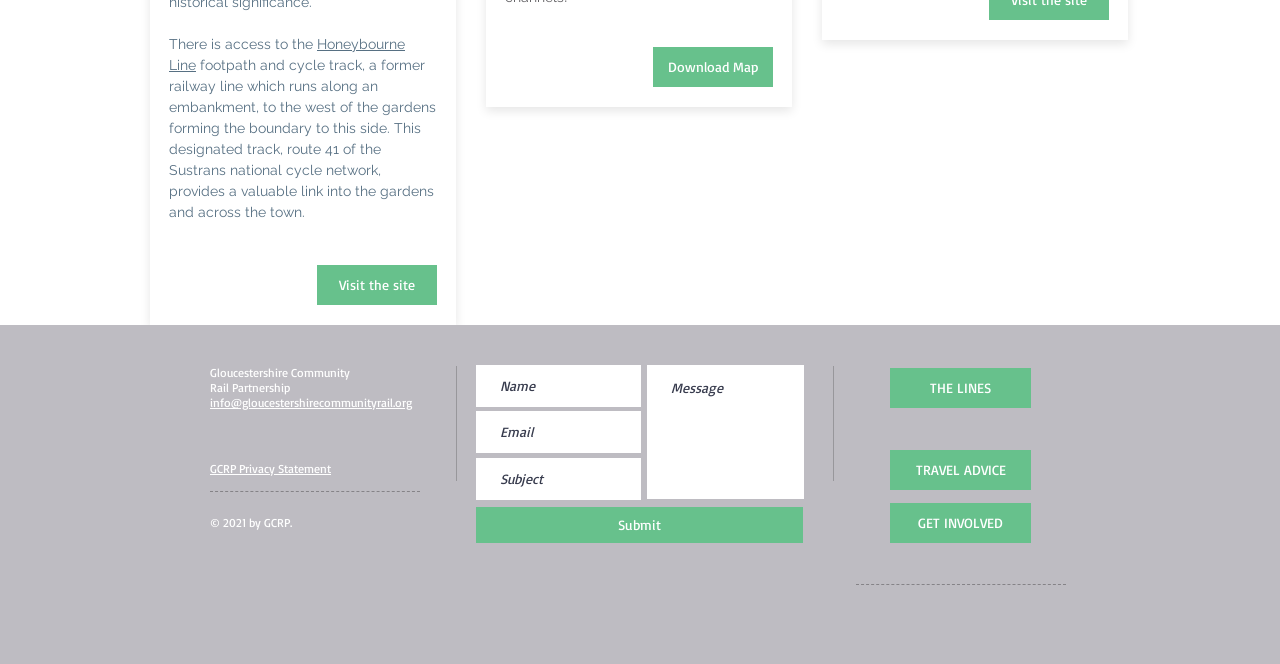Identify the bounding box coordinates of the section that should be clicked to achieve the task described: "Submit the form".

[0.372, 0.764, 0.627, 0.818]